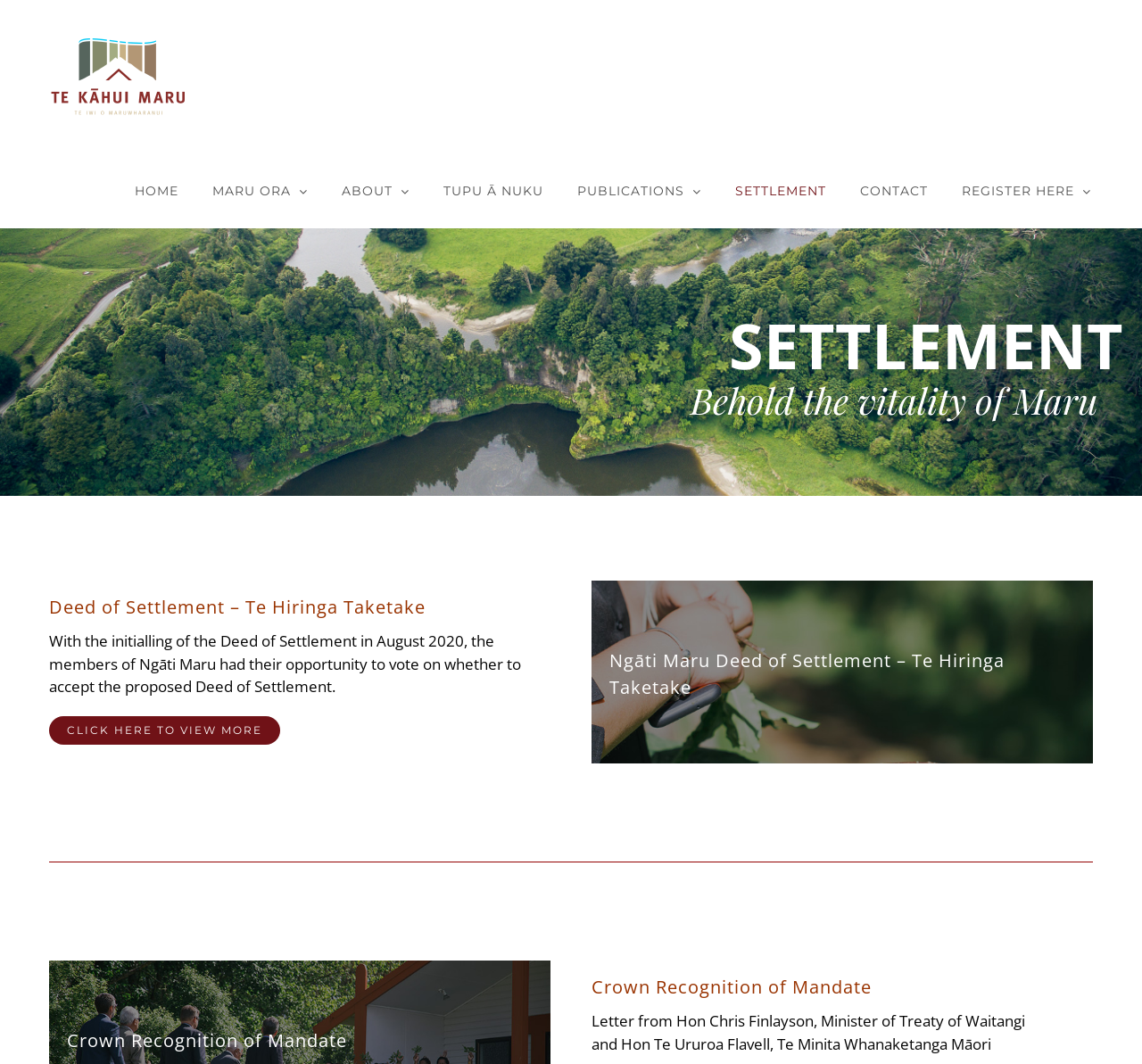Highlight the bounding box coordinates of the element that should be clicked to carry out the following instruction: "Read Crown Recognition of Mandate Letter". The coordinates must be given as four float numbers ranging from 0 to 1, i.e., [left, top, right, bottom].

[0.518, 0.95, 0.898, 0.969]